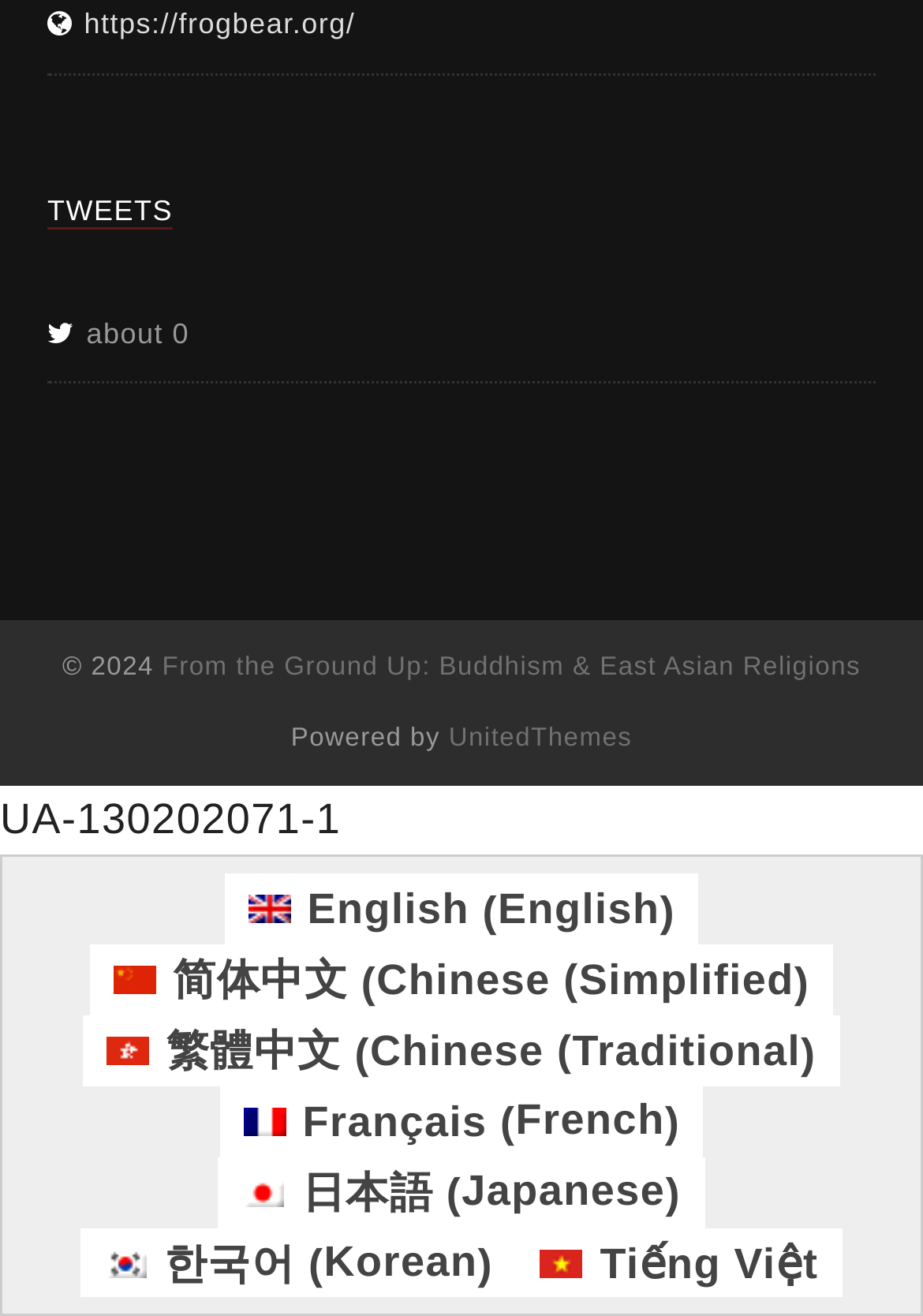What is the copyright year?
Using the image as a reference, answer the question in detail.

I found the copyright year by looking at the StaticText element with the text '© 2024' located at the bottom of the page.